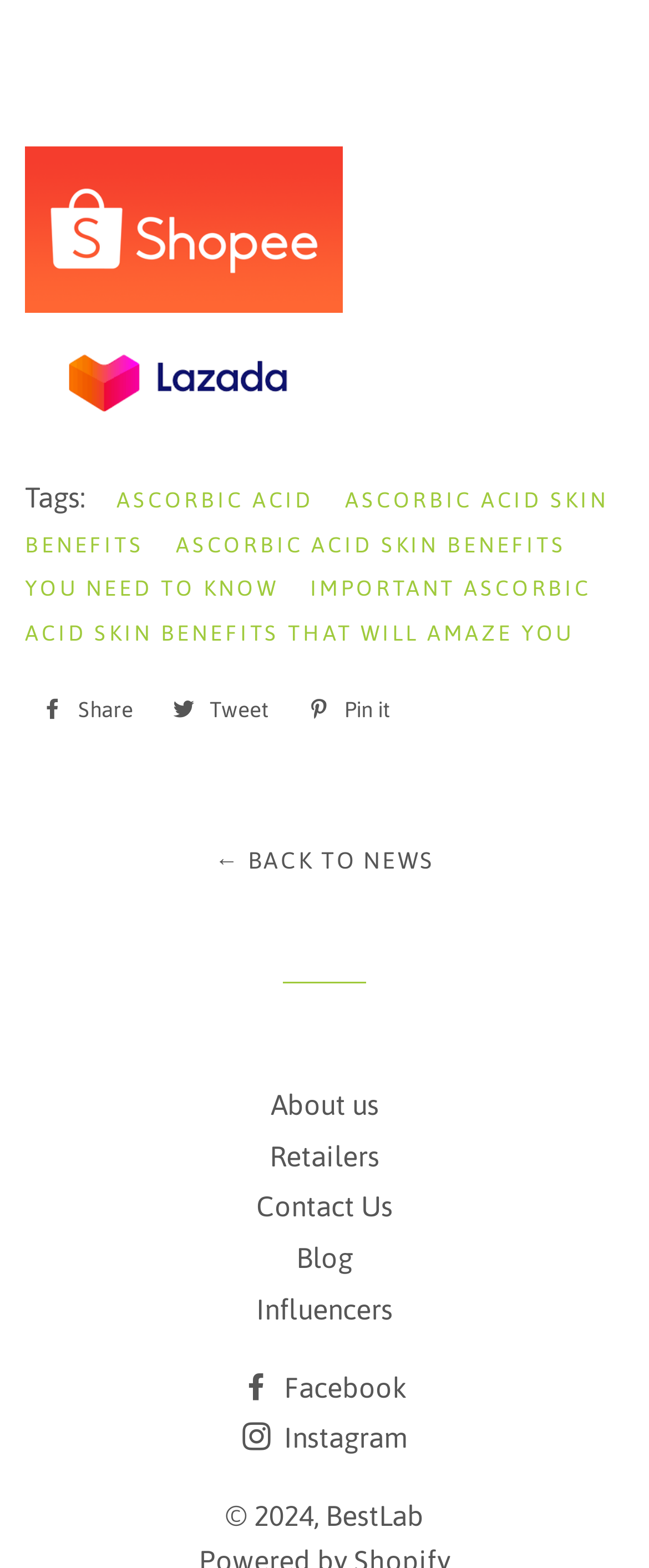Locate the bounding box coordinates of the area where you should click to accomplish the instruction: "Visit About us page".

[0.417, 0.694, 0.583, 0.715]